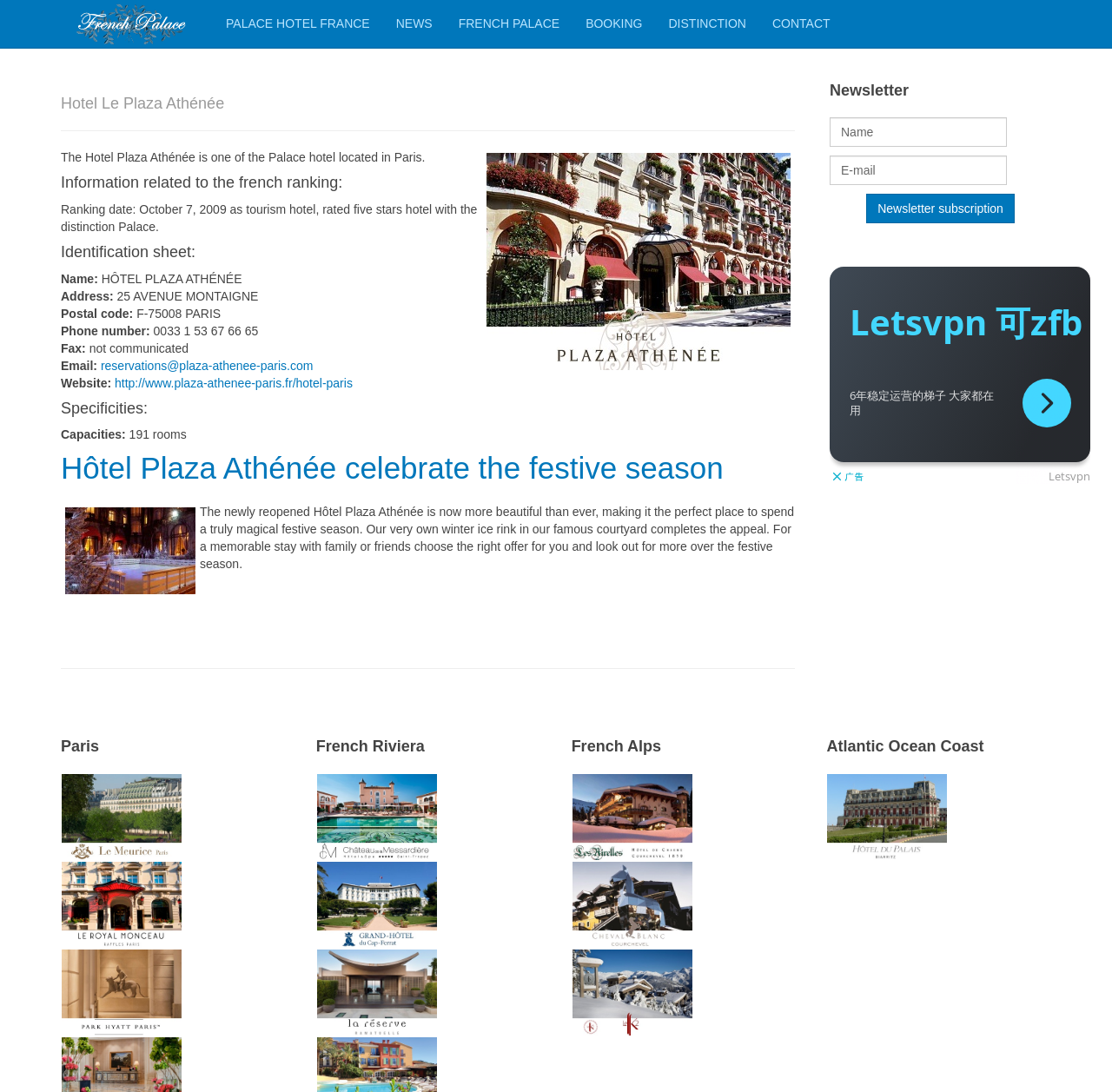Determine the bounding box coordinates of the clickable region to execute the instruction: "Visit the 'le meurice out side france hotel palace' page". The coordinates should be four float numbers between 0 and 1, denoted as [left, top, right, bottom].

[0.055, 0.741, 0.164, 0.753]